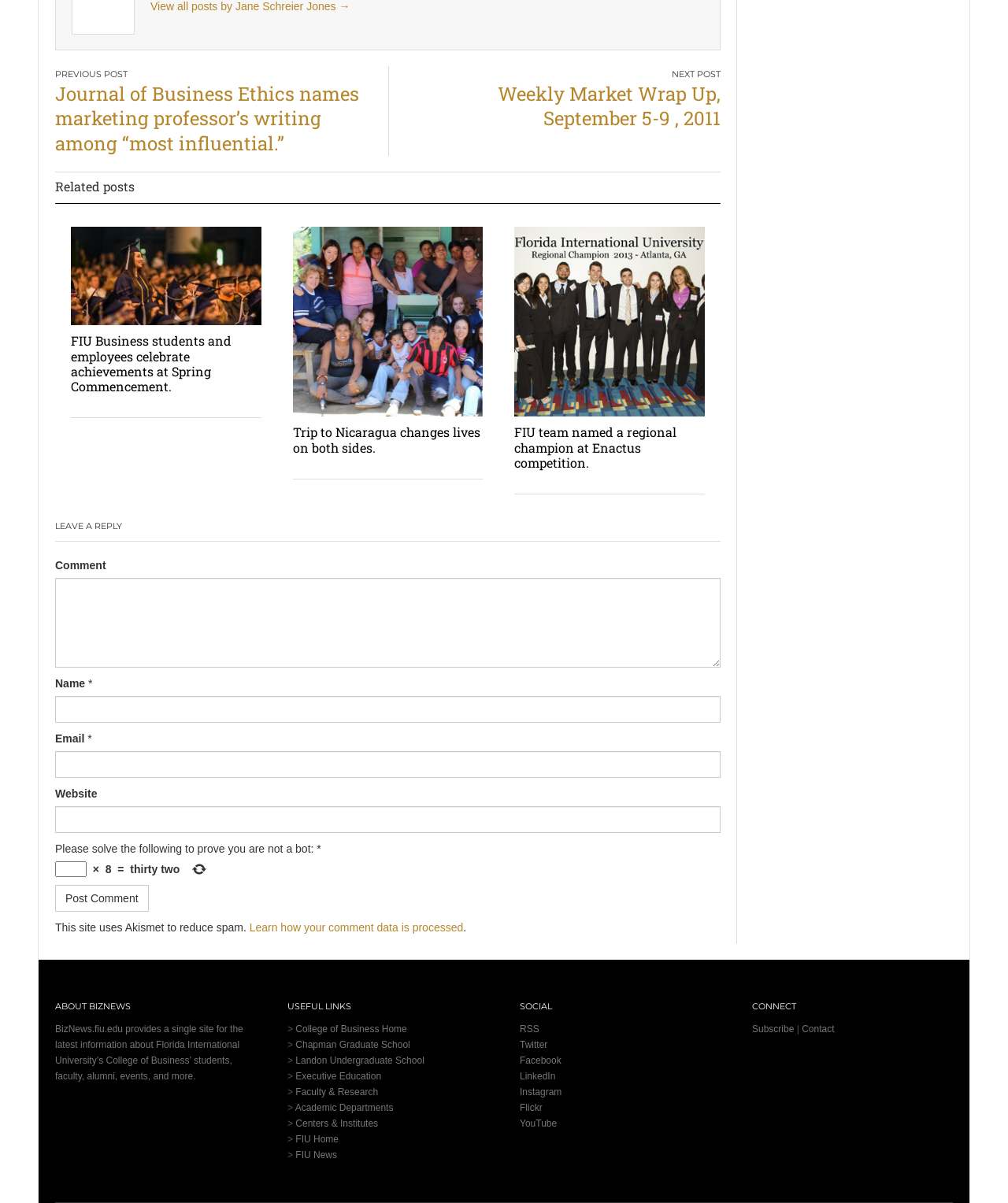From the details in the image, provide a thorough response to the question: What is the topic of the article with the heading 'FIU Business students and employees celebrate achievements at Spring Commencement.'?

The article with the heading 'FIU Business students and employees celebrate achievements at Spring Commencement.' is about the celebration of achievements by FIU Business students and employees at the Spring Commencement ceremony.